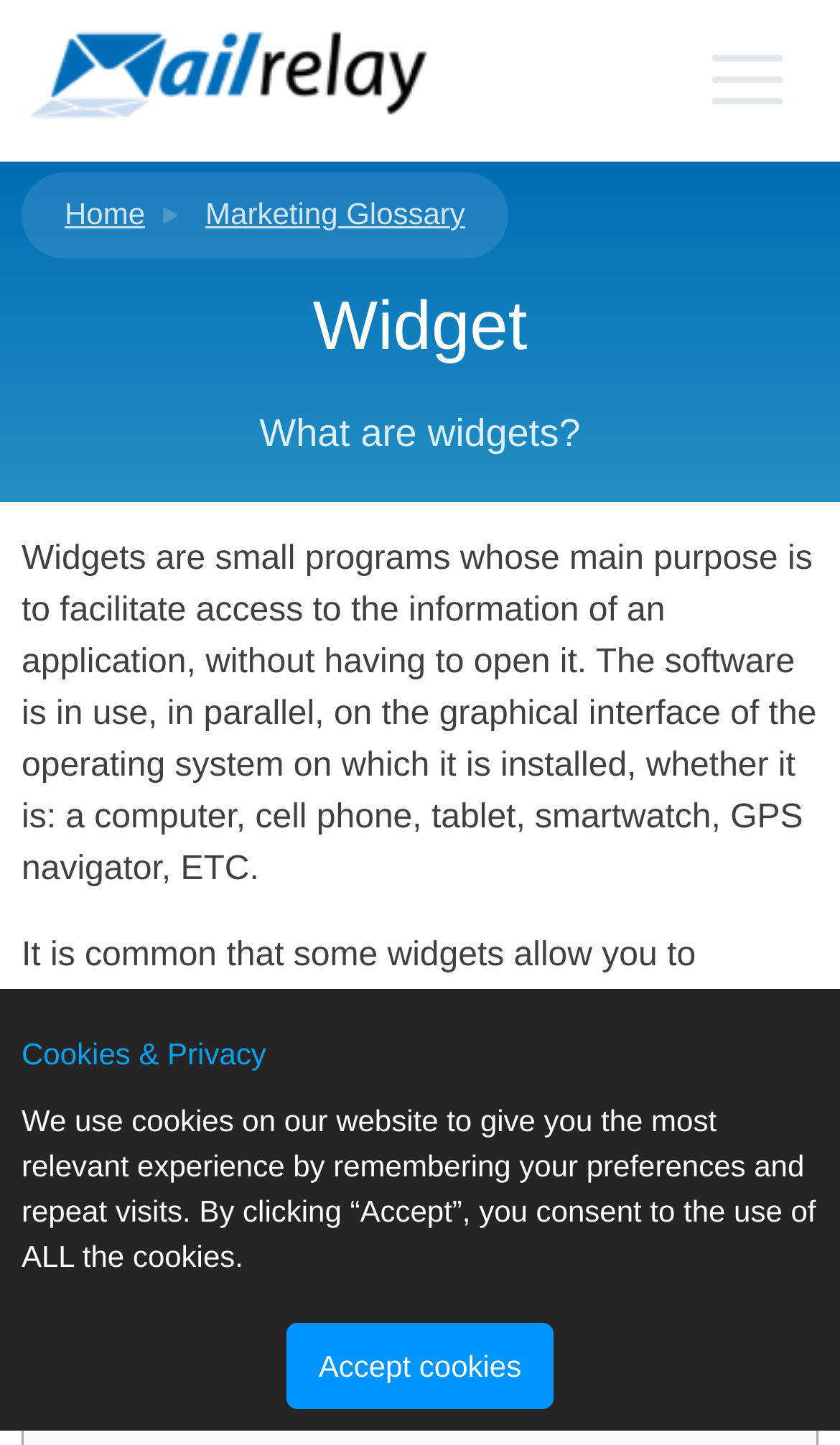Produce an extensive caption that describes everything on the webpage.

The webpage is about widgets, with a focus on the Mailrelay widget. At the top left, there is a link to Mailrelay, accompanied by an image with the same name. On the top right, there is a link to Signup. 

Below the top section, there is a primary menu button, which when expanded, reveals a menu with links to Home and Marketing Glossary. 

The main content of the page is divided into sections. The first section has a heading titled "Widget" and a brief introduction to what widgets are. This is followed by a detailed explanation of widgets, their purpose, and how they work. 

Further down, there are two sections of text. The first section discusses how some widgets allow users to perform actions on applications from which they take data. The second section provides an example of how widgets are commonly used, such as checking the weather on mobile devices and personal computers.

At the bottom left of the page, there is a section about cookies and privacy, with a brief statement about the use of cookies on the website. Below this, there is a link to accept cookies.